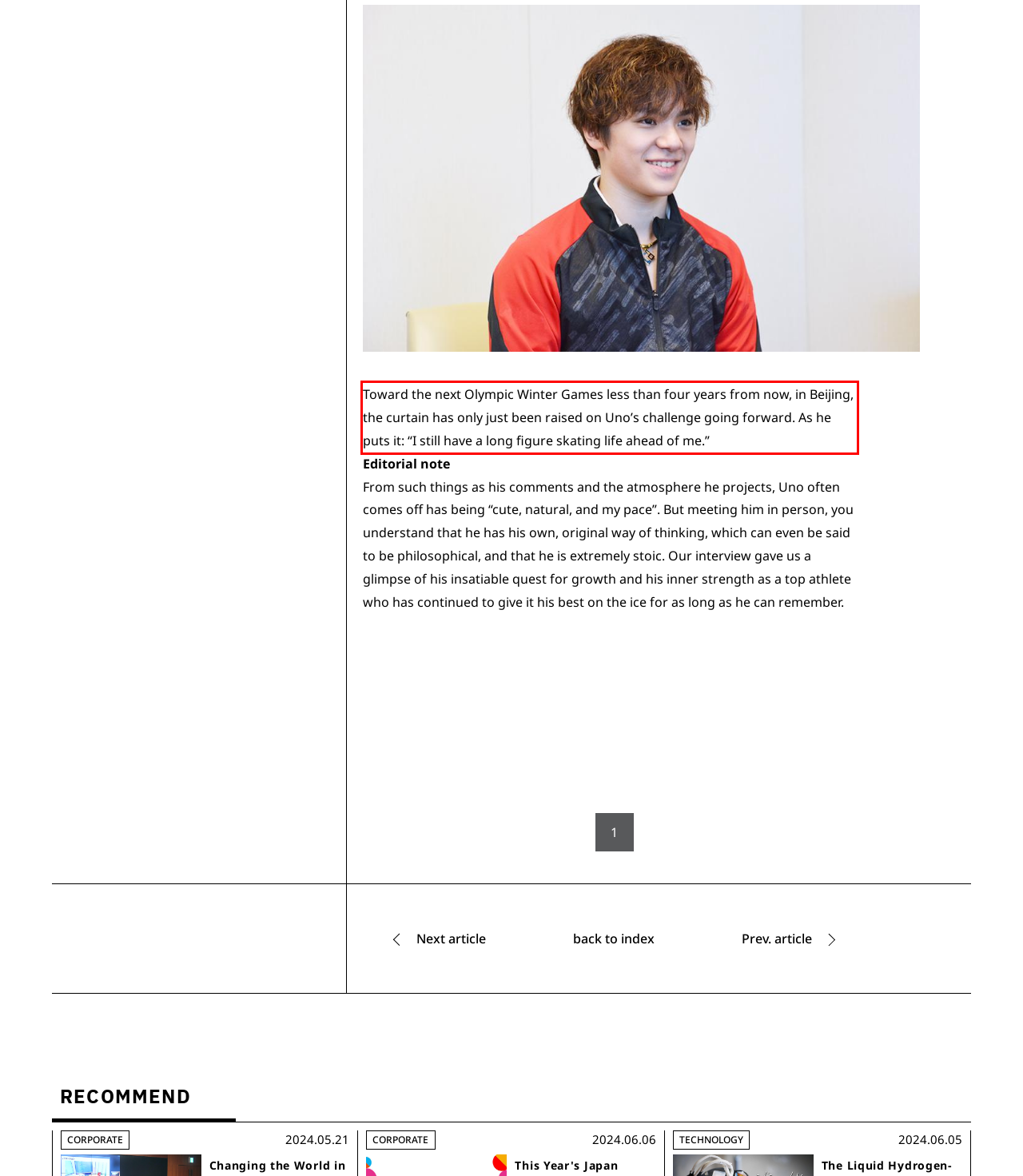Please examine the screenshot of the webpage and read the text present within the red rectangle bounding box.

Toward the next Olympic Winter Games less than four years from now, in Beijing, the curtain has only just been raised on Uno’s challenge going forward. As he puts it: “I still have a long figure skating life ahead of me.”